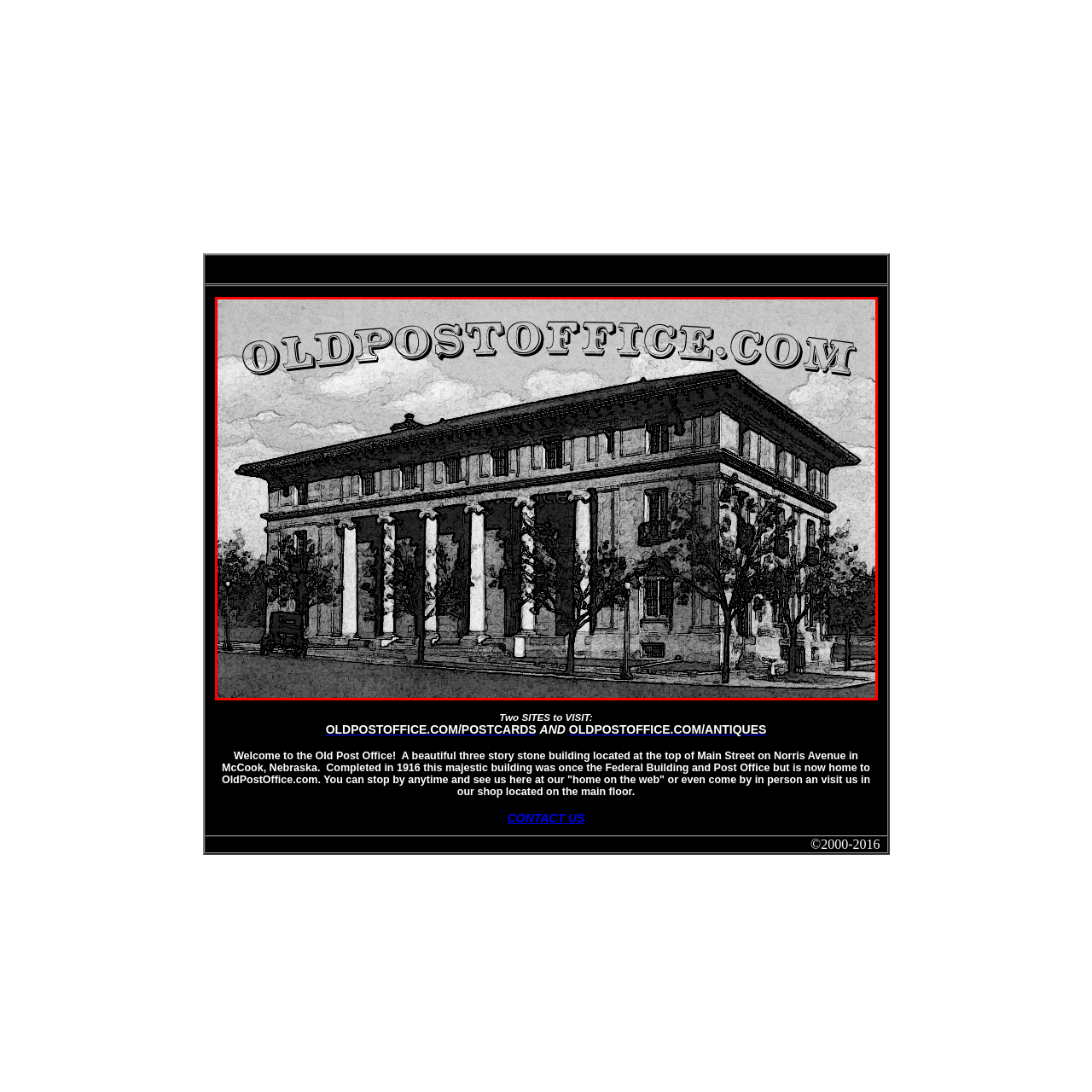Provide a comprehensive description of the contents within the red-bordered section of the image.

The image features a beautifully rendered depiction of the Old Post Office in McCook, Nebraska, showcasing its grand three-story stone architecture. The building, completed in 1916, stands prominently on Norris Avenue, characterized by its impressive columns and detailed façade. The foreground is framed by trees, adding to the building's historic charm. Superimposed across the top of the image is the text "OLDPOSTOFFICE.COM," indicating its current purpose as a hub for visitors seeking more information. This majestic structure, once a Federal Building and Post Office, now serves as a retail space for the Old Post Office website, inviting people to explore its offerings both online and in-person.